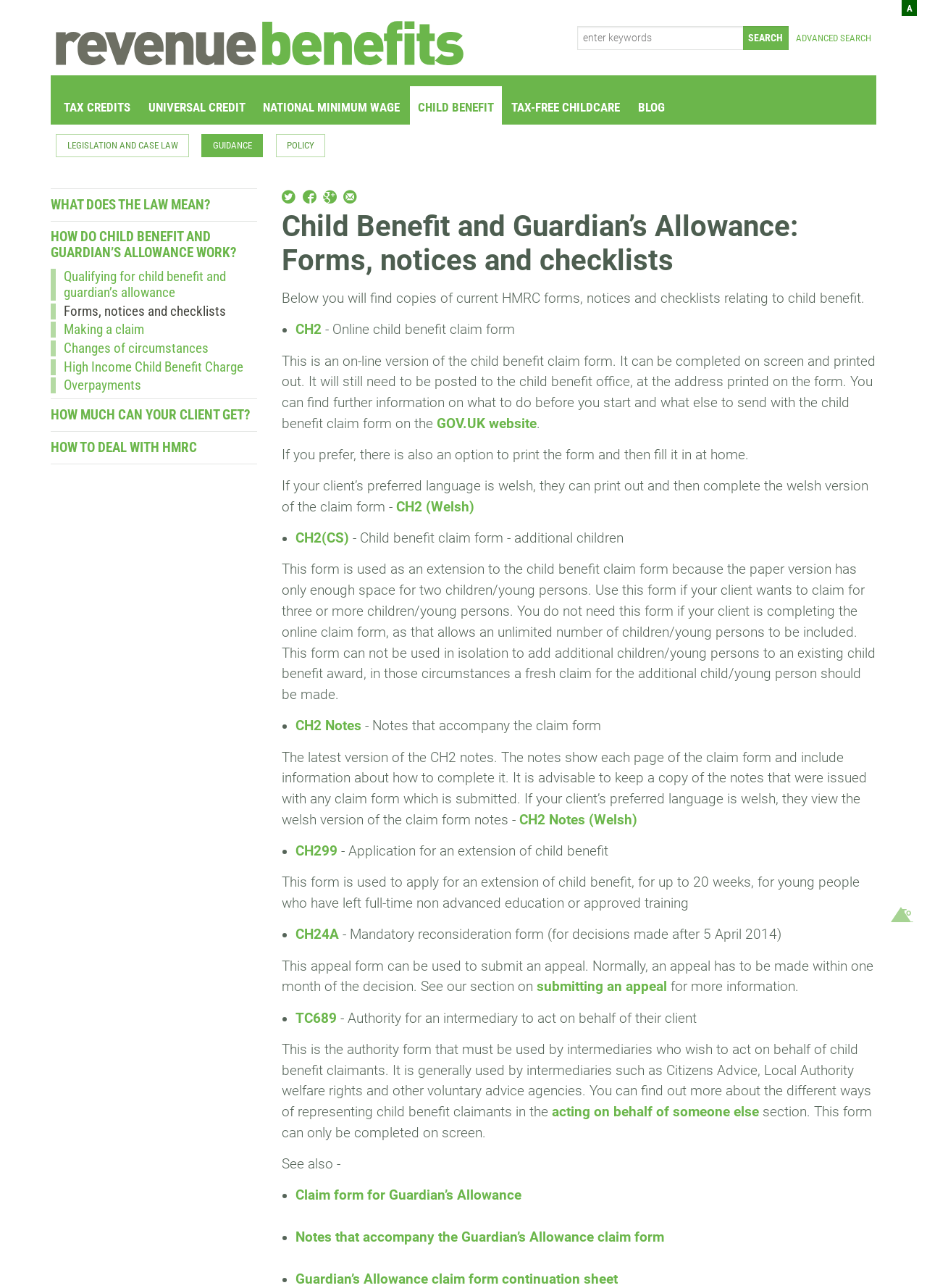What is the purpose of the Guardian’s Allowance claim form continuation sheet?
Look at the image and respond with a single word or a short phrase.

To continue the claim form